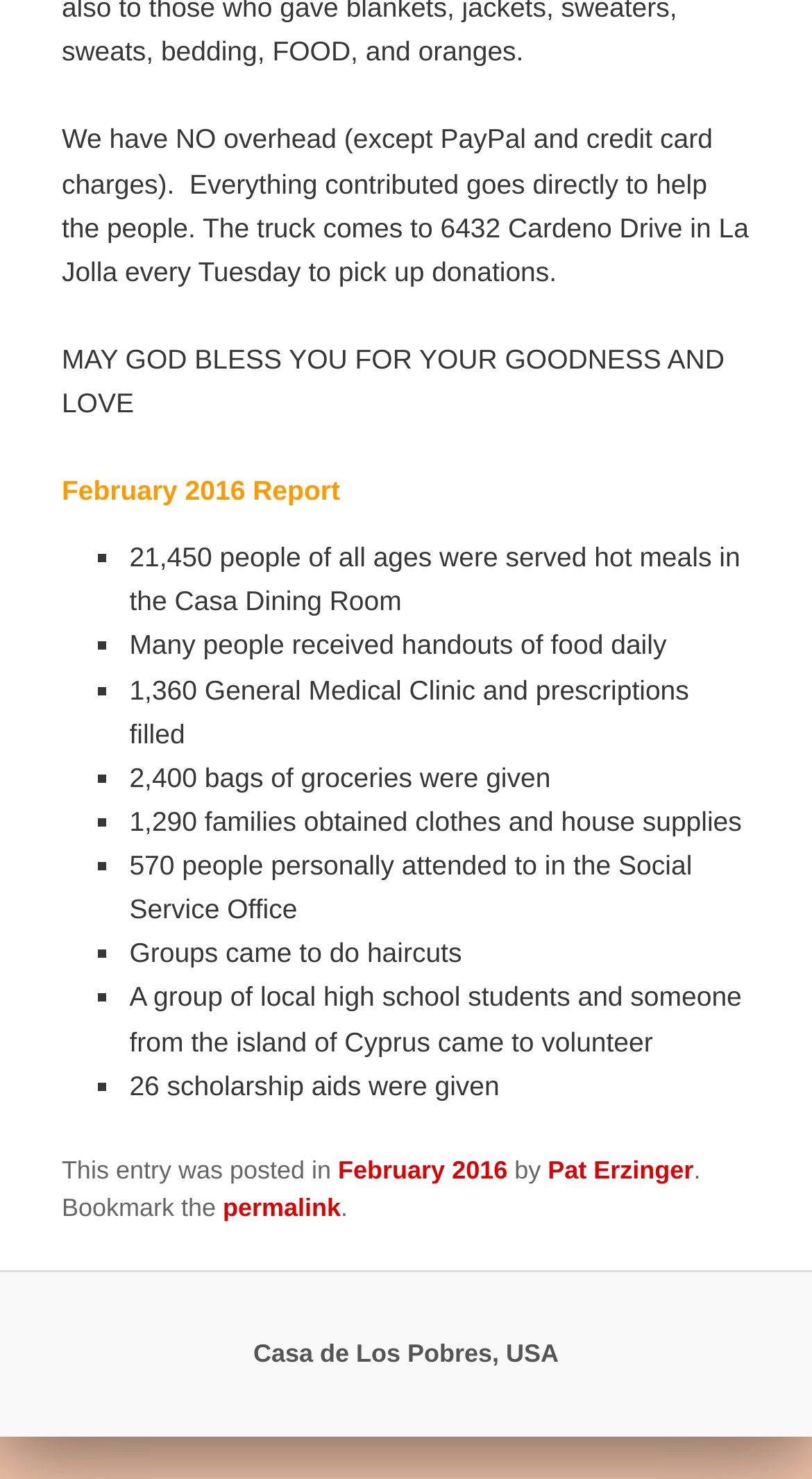Given the element description "Past Issues" in the screenshot, predict the bounding box coordinates of that UI element.

None